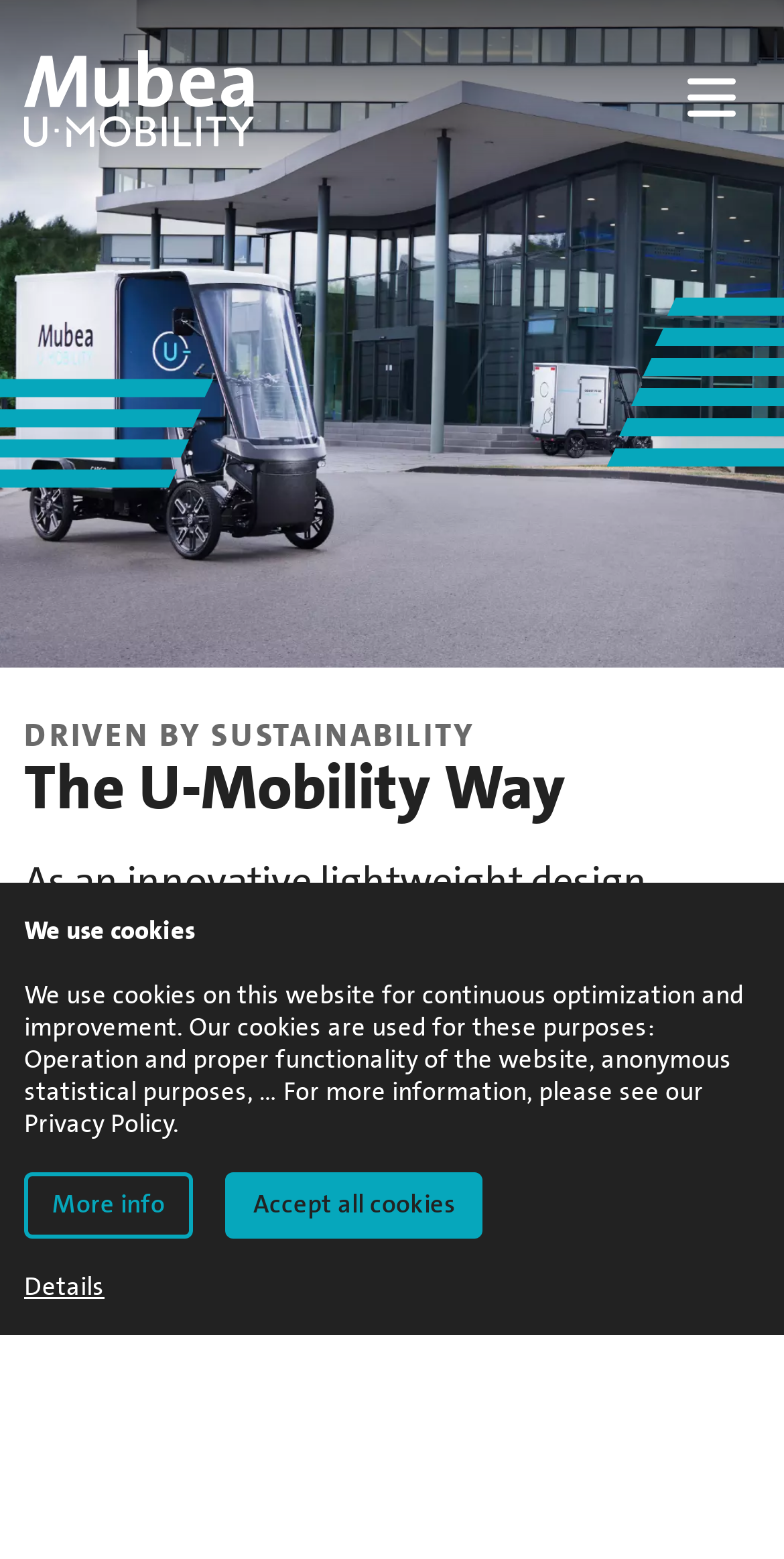Respond concisely with one word or phrase to the following query:
What is the company's area of expertise?

Lightweight design